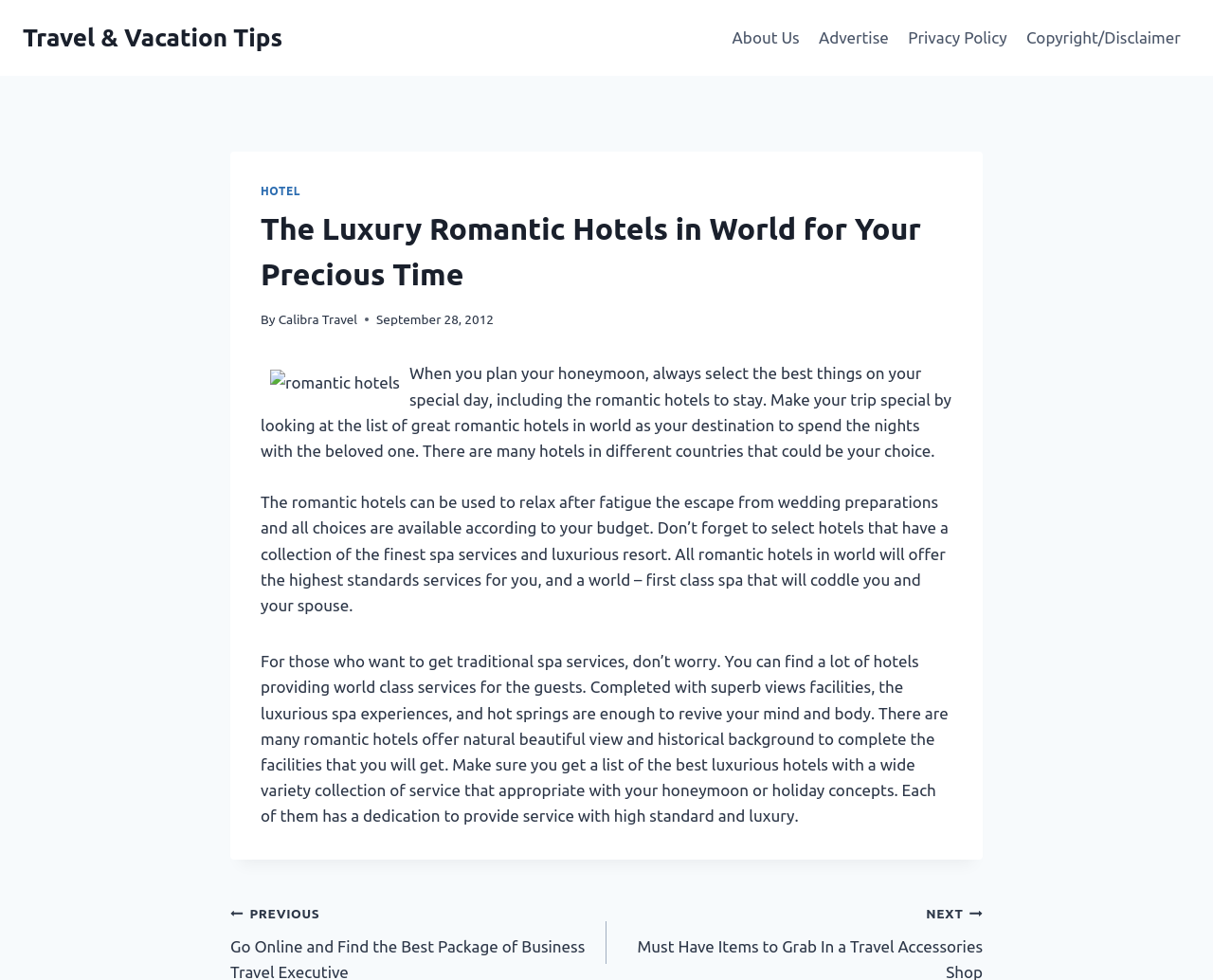Using the element description provided, determine the bounding box coordinates in the format (top-left x, top-left y, bottom-right x, bottom-right y). Ensure that all values are floating point numbers between 0 and 1. Element description: Advertise

[0.667, 0.016, 0.741, 0.062]